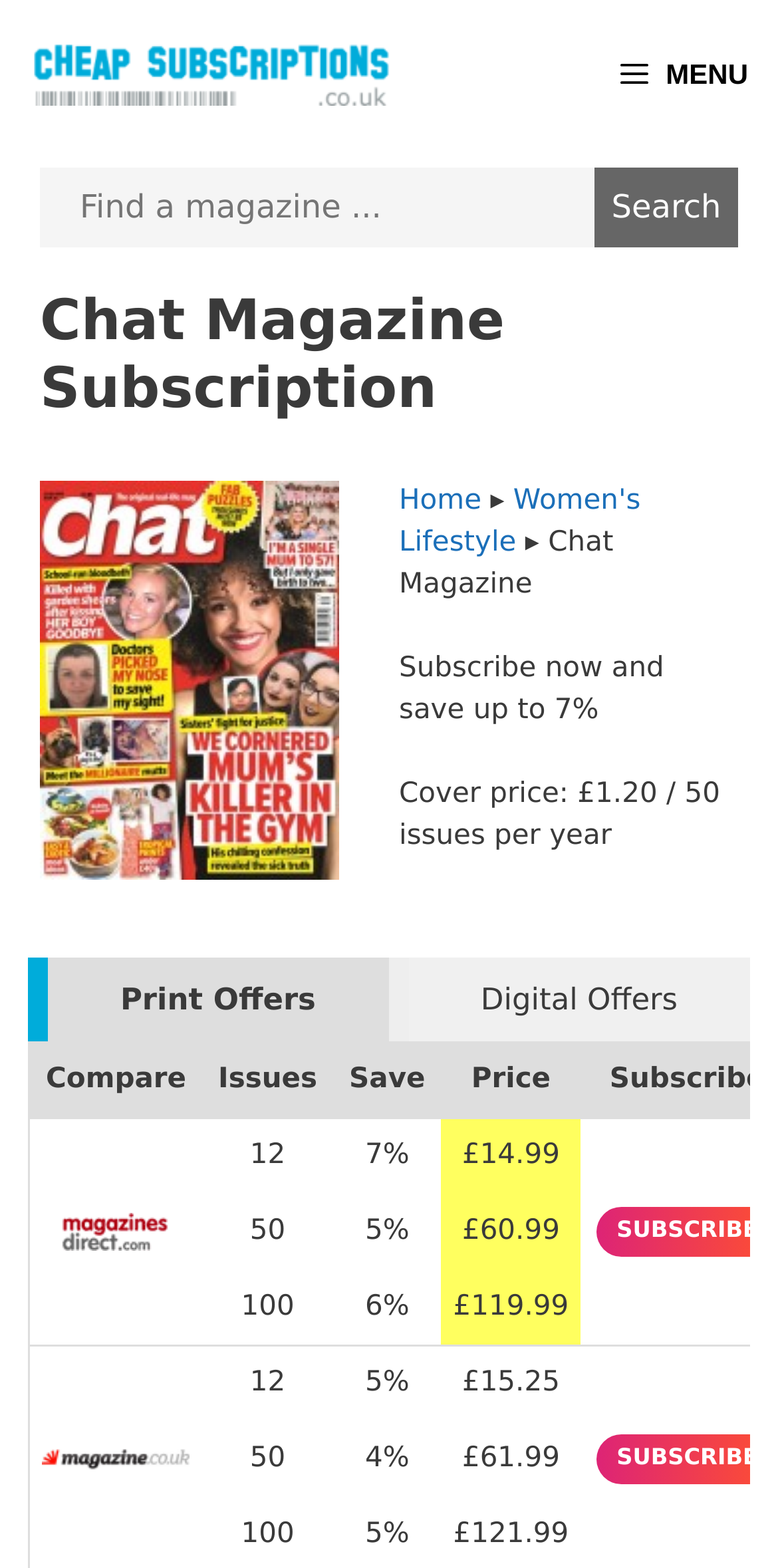Please use the details from the image to answer the following question comprehensively:
What is the name of the magazine?

The name of the magazine can be found in the header section of the webpage, where it is written in a large font size and is accompanied by an image of the magazine.